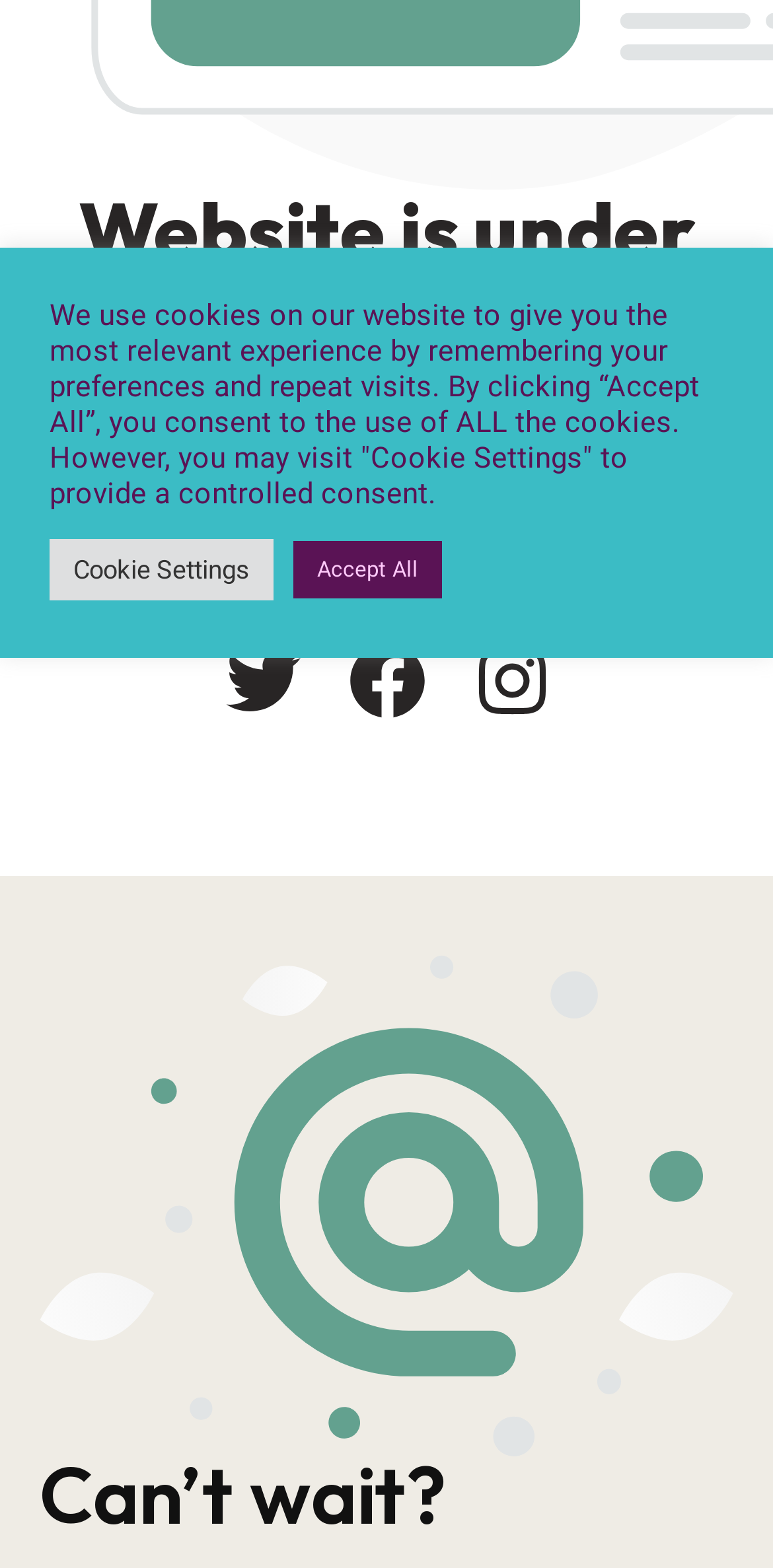Identify the bounding box of the HTML element described as: "parent_node: CBL ARCHITECTURAL".

None